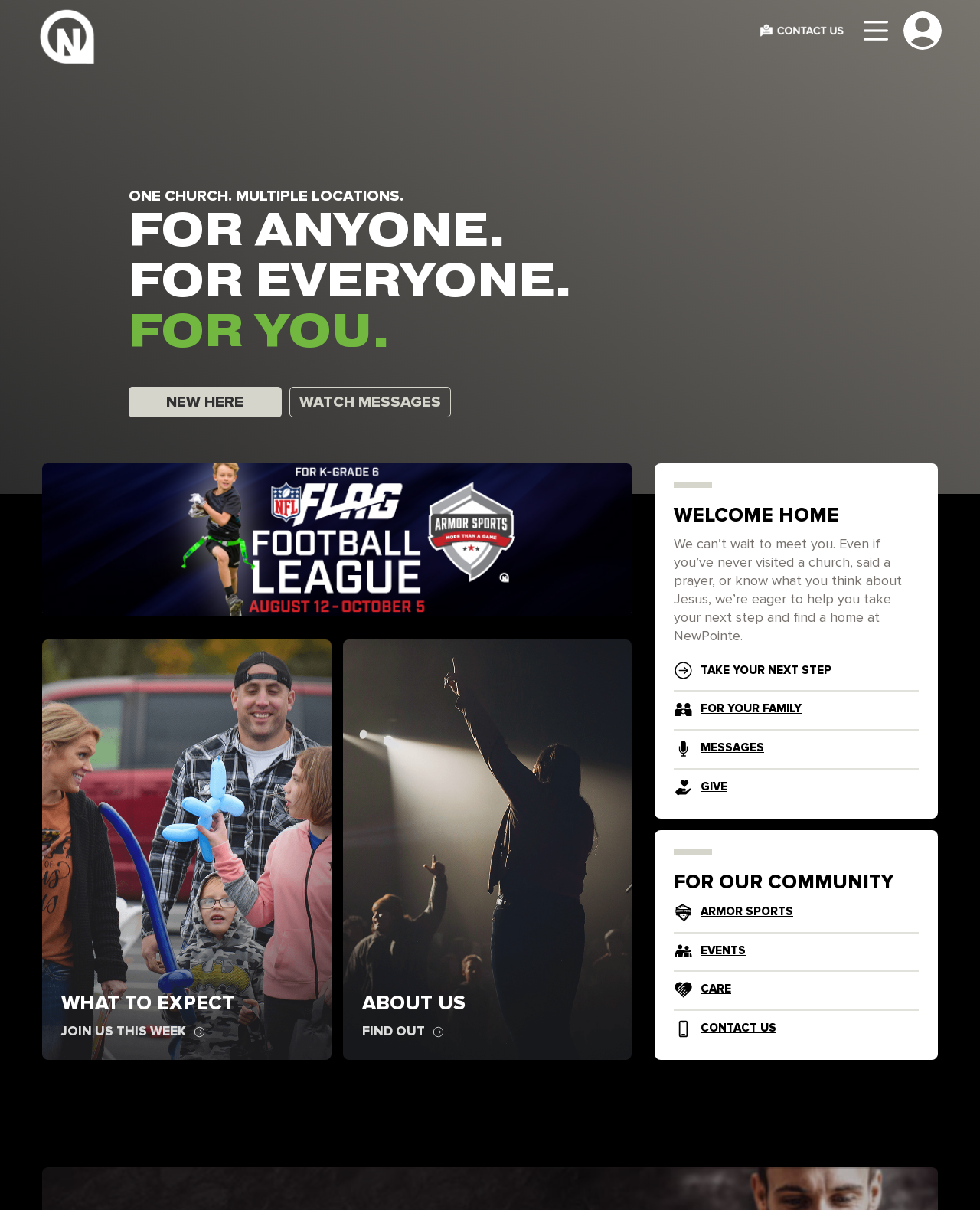Generate a detailed explanation of the webpage's features and information.

The webpage is for NewPointe Community Church, a church with multiple locations. At the top, there are four social media links with icons, spaced evenly apart. Below them, there are four headings that read "ONE CHURCH. MULTIPLE LOCATIONS.", "FOR ANYONE.", "FOR EVERYONE.", and "FOR YOU.".

On the left side, there are three links: "NEW HERE", "WATCH MESSAGES", and an empty link. On the right side, there is a large section with a heading "WHAT TO EXPECT" and a link "JOIN US THIS WEEK" with a small icon. Below it, there is another section with a heading "ABOUT US" and a link "FIND OUT" with a small icon.

In the middle of the page, there is a large section with a heading "WELCOME HOME" and a paragraph of text that reads "We can’t wait to meet you. Even if you’ve never visited a church, said a prayer, or know what you think about Jesus, we’re eager to help you take your next step and find a home at NewPointe.". There is an image above the text and a link "TAKE YOUR NEXT STEP" below it.

Below this section, there are four sections with horizontal separators in between. Each section has an image, a link, and a horizontal separator. The links are "FOR YOUR FAMILY", "MESSAGES", "GIVE", and "CARE". The last section has a heading "FOR OUR COMMUNITY" and a link "ARMOR SPORTS". There is also a link "EVENTS" and a link "CONTACT US" at the bottom.